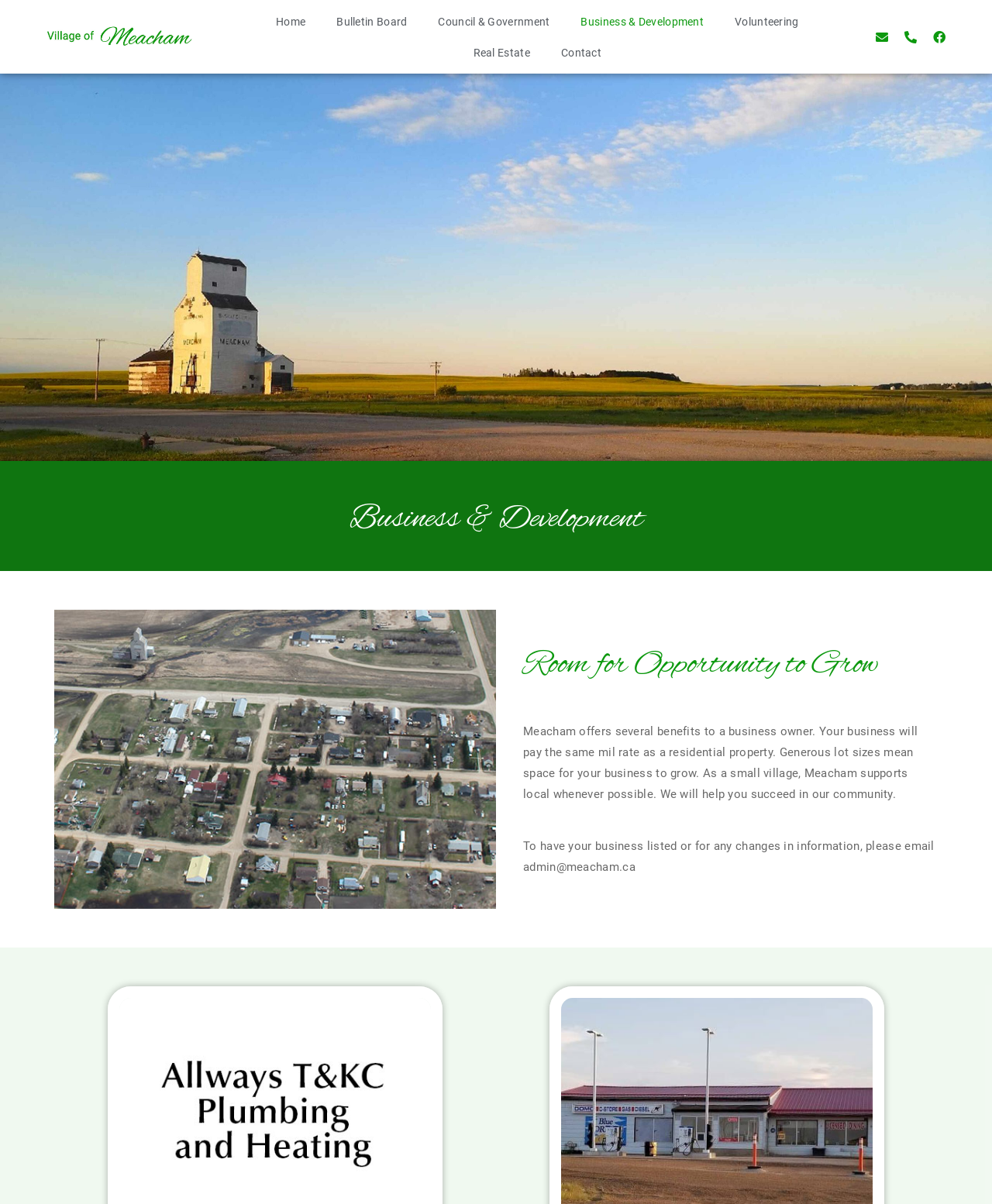Please determine the bounding box coordinates for the element that should be clicked to follow these instructions: "contact us".

[0.55, 0.031, 0.622, 0.056]